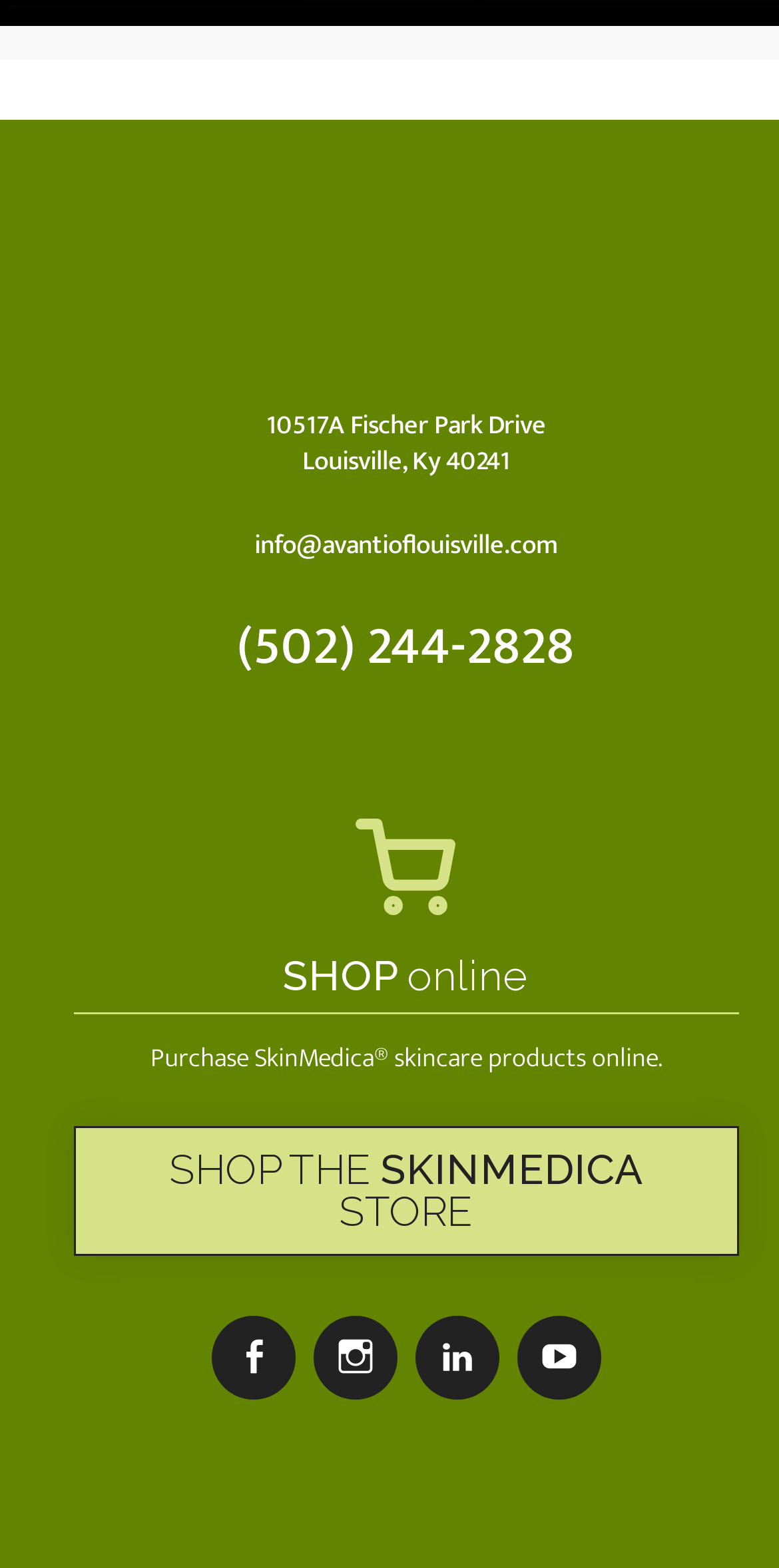Extract the bounding box coordinates of the UI element described by: "Shop the SkinMedica store". The coordinates should include four float numbers ranging from 0 to 1, e.g., [left, top, right, bottom].

[0.094, 0.719, 0.949, 0.801]